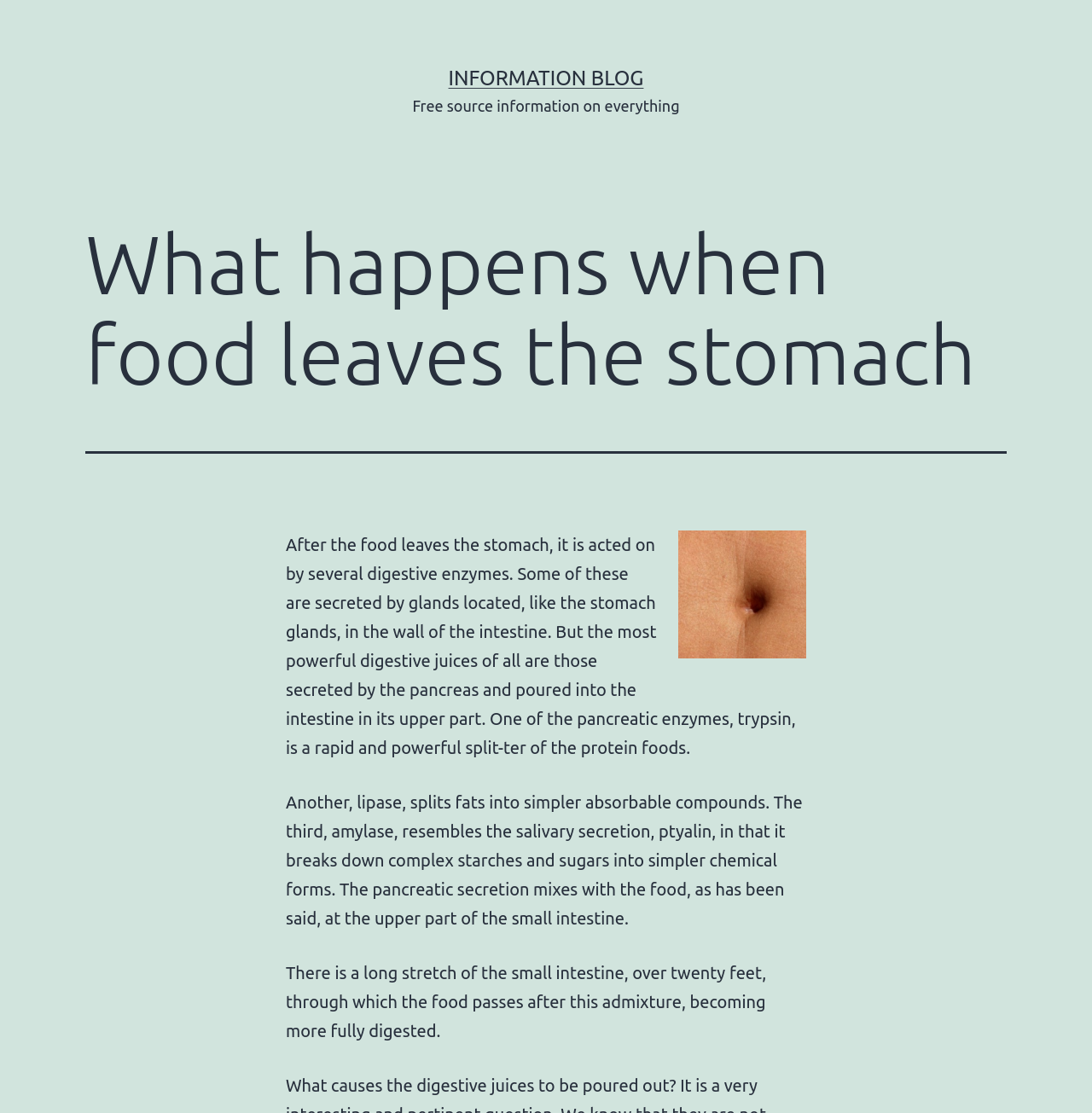What is the primary function of trypsin?
Using the visual information, respond with a single word or phrase.

split protein foods